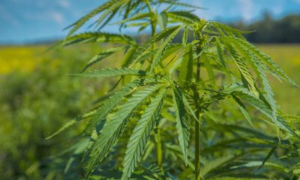Explain in detail what you see in the image.

The image depicts the lush, green foliage of a hemp plant, showcasing its distinctive serrated leaves that are characteristic of its species. Set against a backdrop of a vibrant, sunlit field, the hemp appears healthy and robust, suggesting optimal growing conditions. This plant plays a significant role in various industries, including textiles, paper, and wellness products, due to its versatility and sustainability. The image likely relates to the broader topic of hemp's diverse applications highlighted in the surrounding content focused on its uses and benefits.